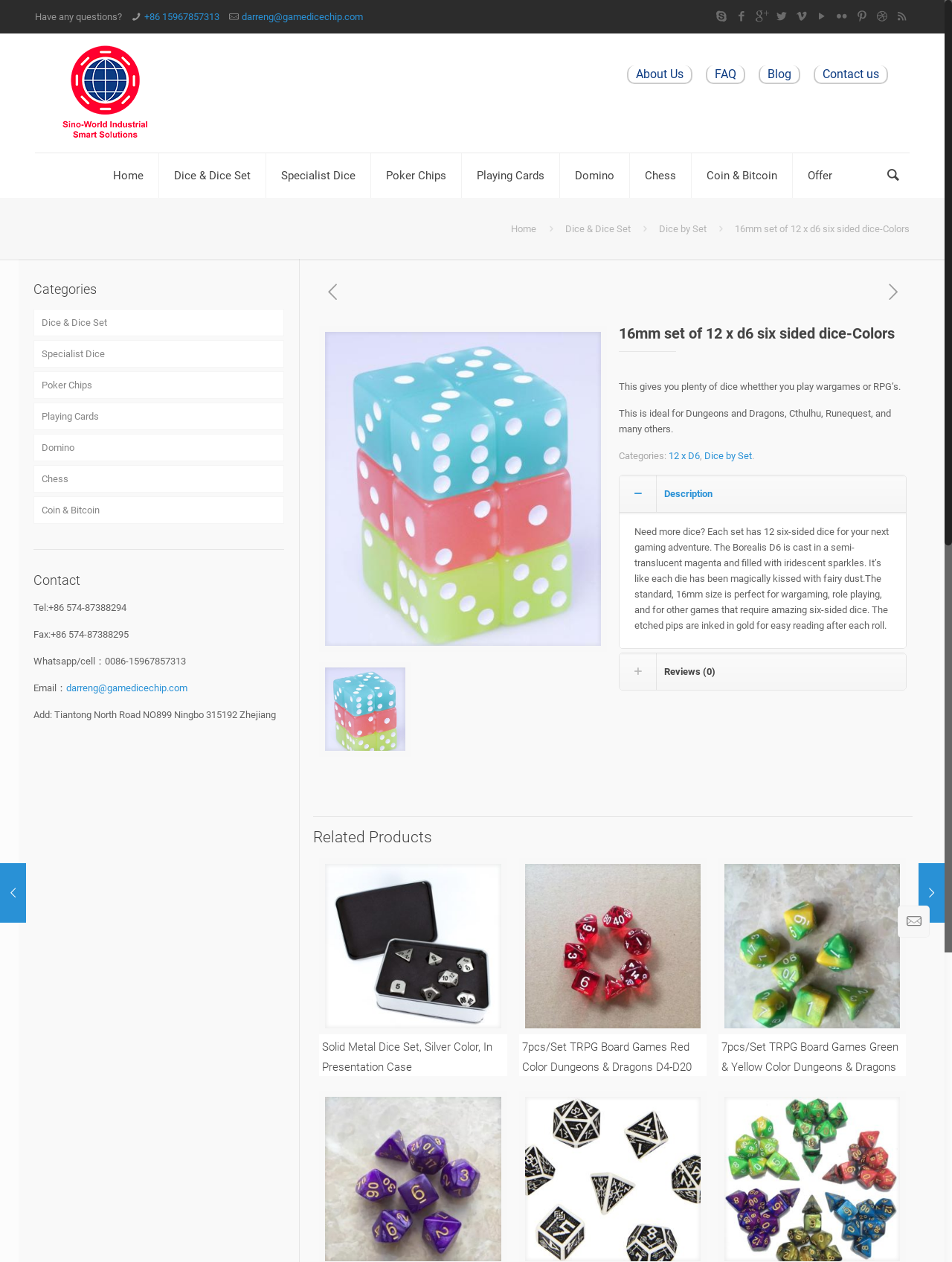What is the size of the dice?
Can you provide an in-depth and detailed response to the question?

I found the answer by looking at the heading element with the text '16mm set of 12 x d6 six sided dice-Colors' which indicates the size of the dice.